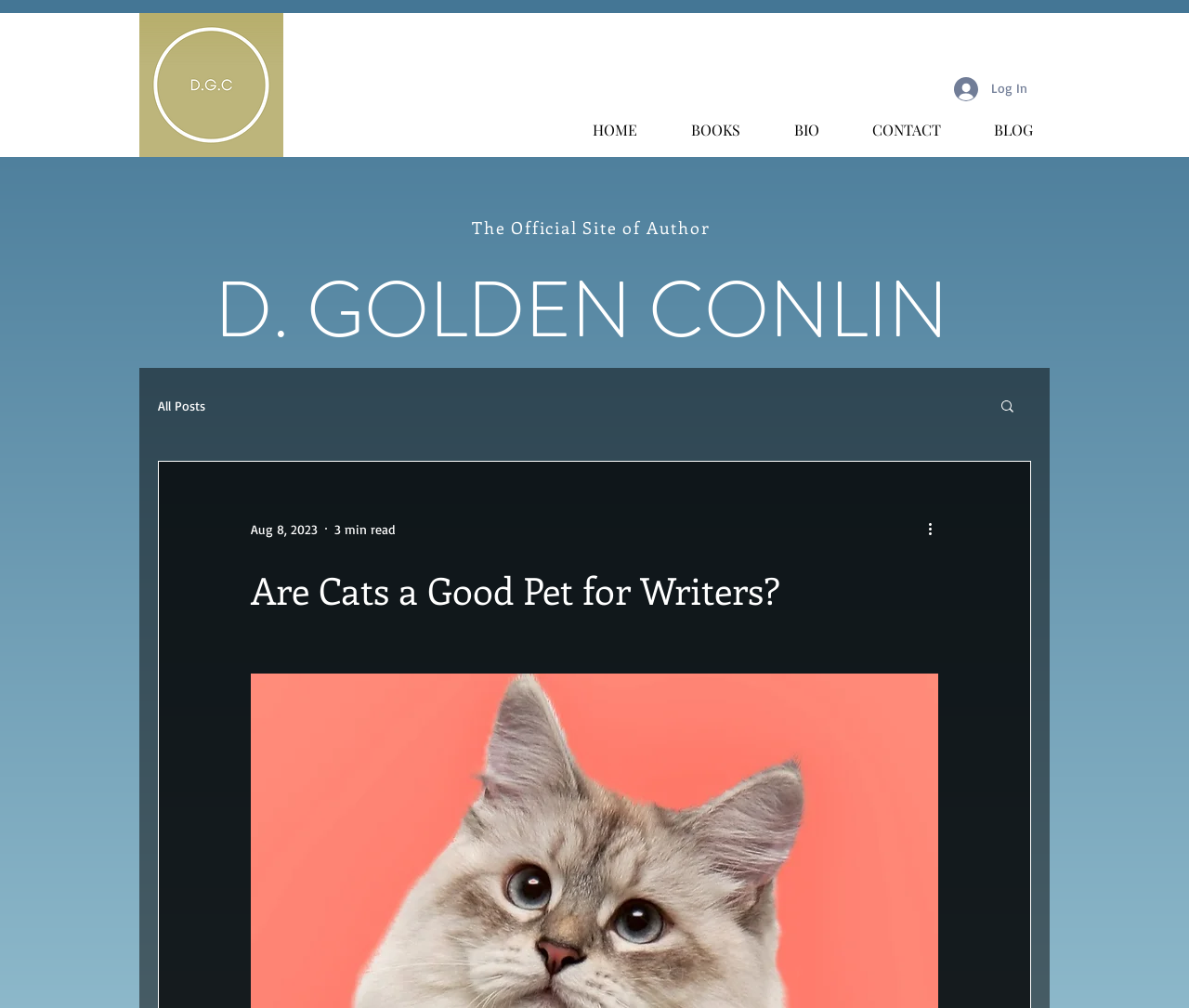How long does it take to read the blog post?
Offer a detailed and exhaustive answer to the question.

I found the answer by looking at the generic element that contains the reading time, which is '3 min read'.